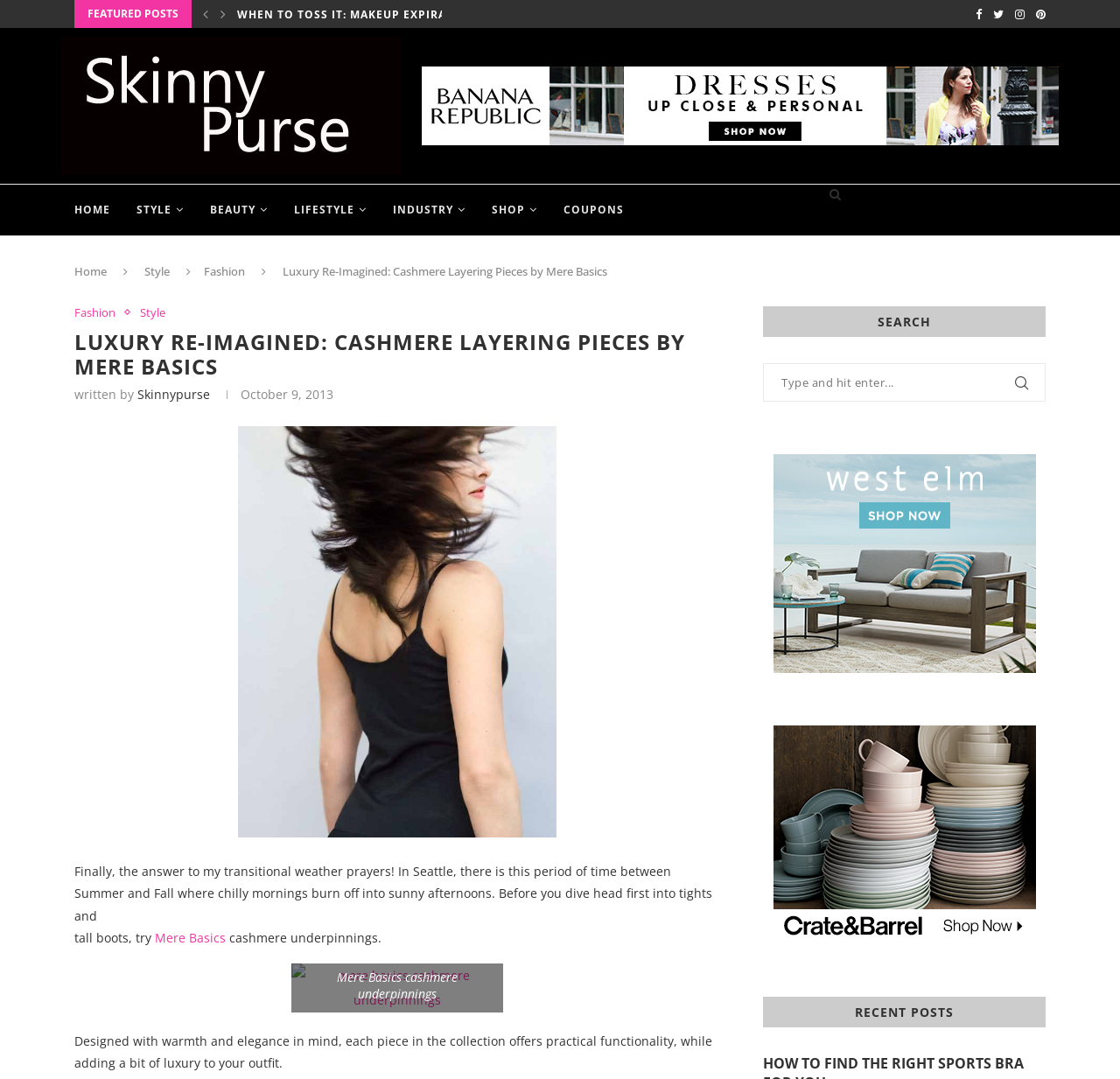What is the topic of the featured post?
Use the information from the image to give a detailed answer to the question.

The topic of the featured post can be found in the main content area of the webpage, where it says 'Luxury Re-Imagined: Cashmere Layering Pieces by Mere Basics' and has an image of a cashmere underpinning.